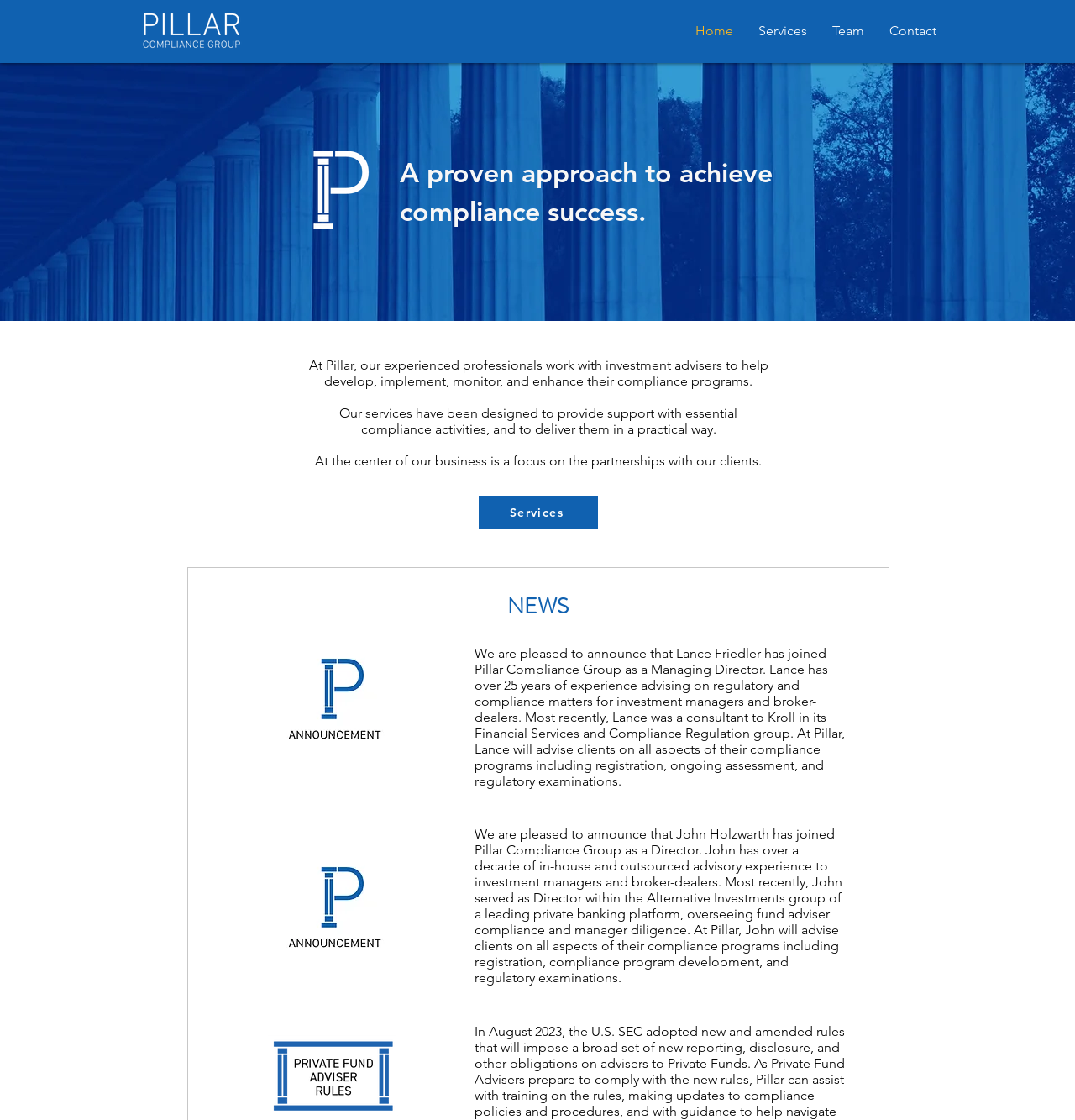Provide a single word or phrase to answer the given question: 
What is the company's focus?

Compliance